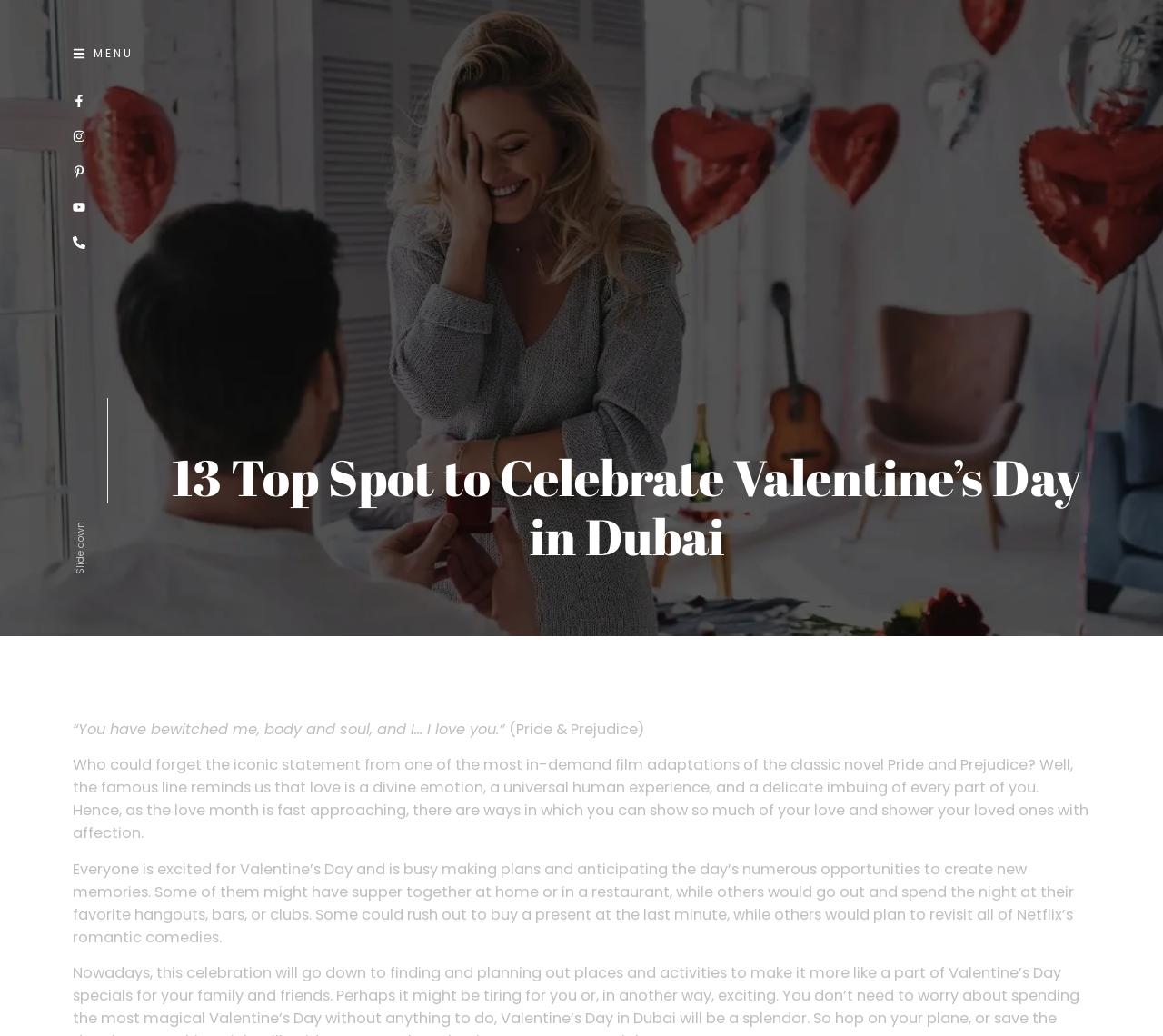Based on the description "Slide down", find the bounding box of the specified UI element.

[0.062, 0.504, 0.136, 0.554]